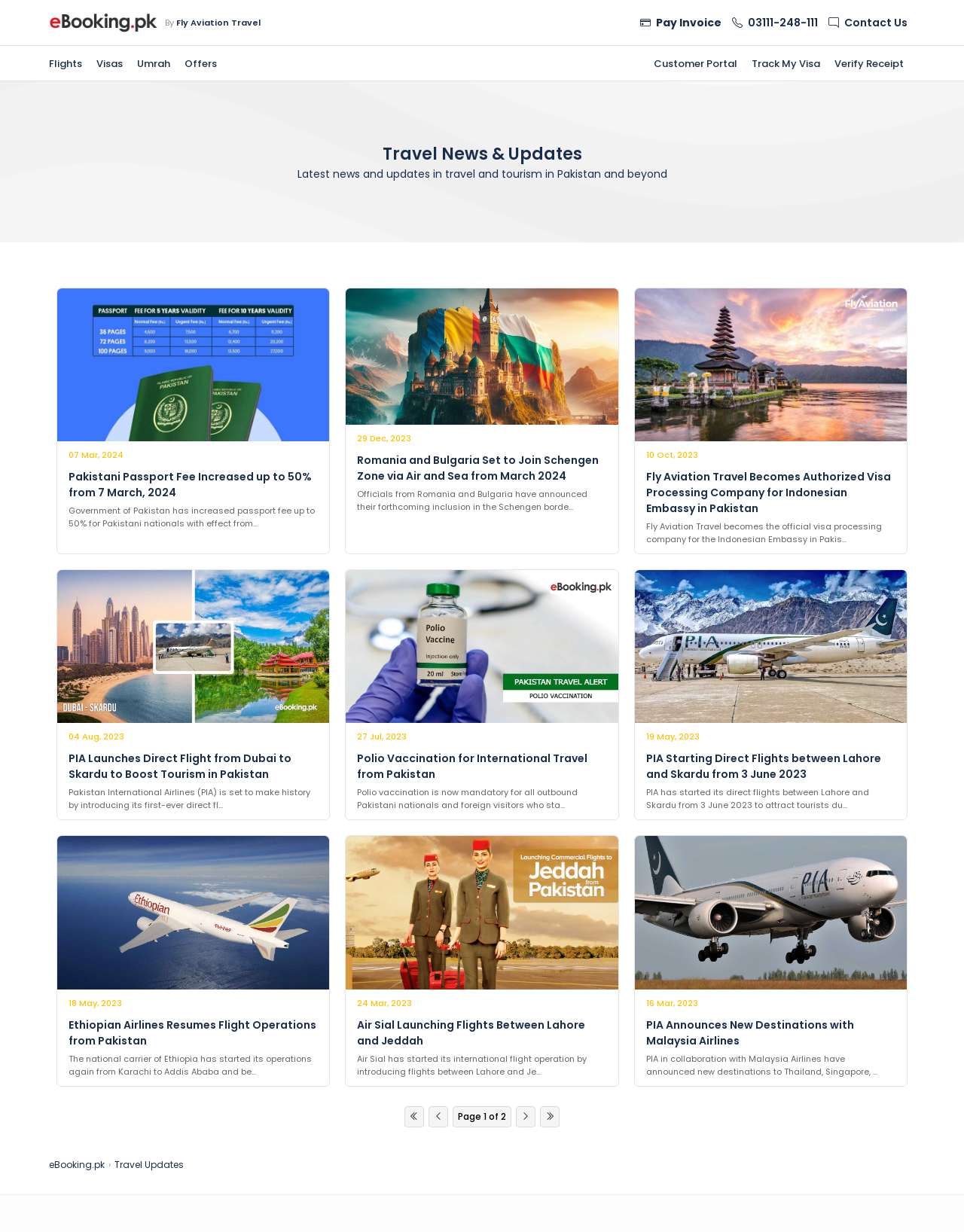Please identify the bounding box coordinates of the element that needs to be clicked to execute the following command: "Click on Flights". Provide the bounding box using four float numbers between 0 and 1, formatted as [left, top, right, bottom].

[0.051, 0.037, 0.085, 0.067]